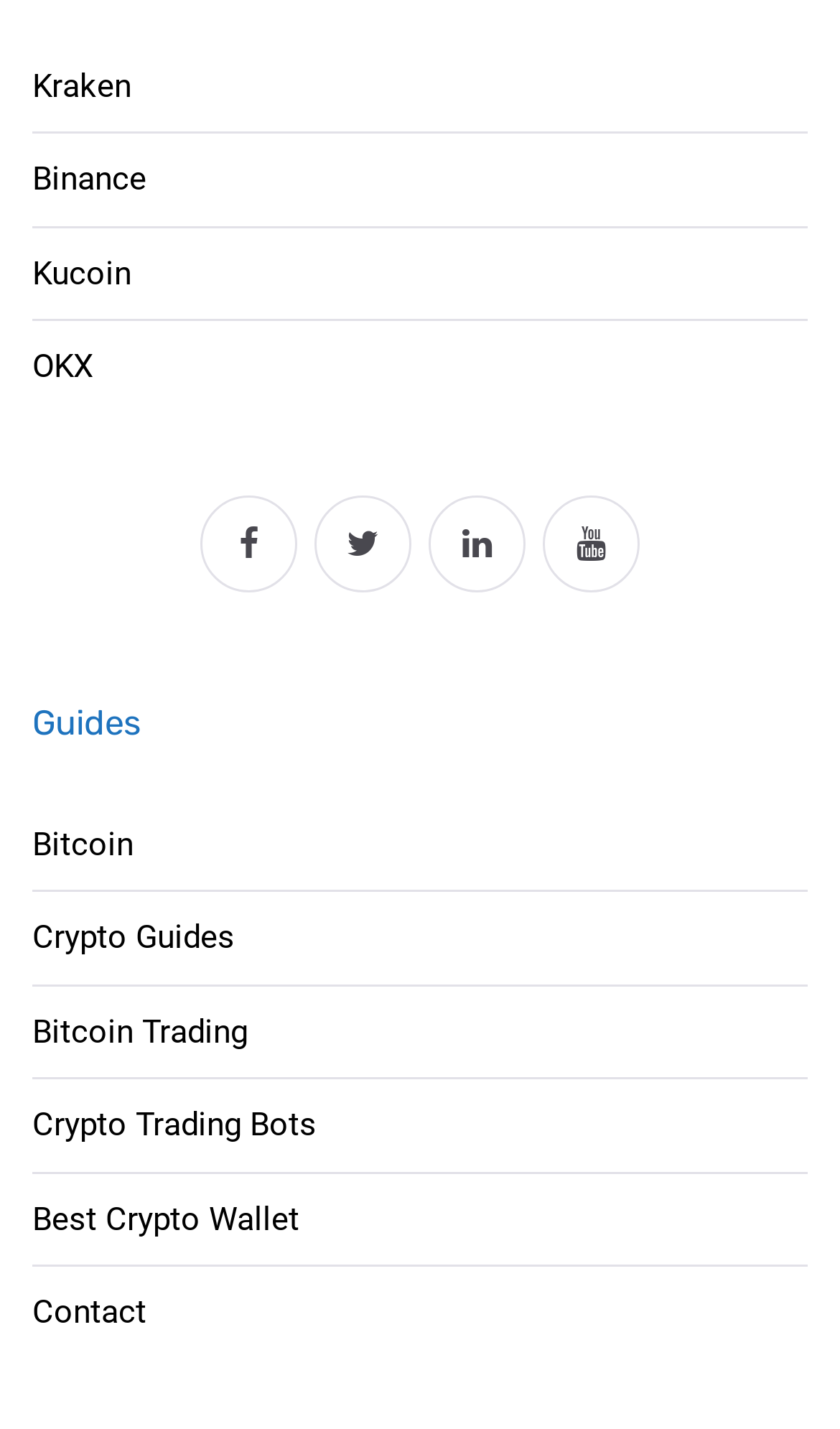Locate the bounding box coordinates of the clickable area to execute the instruction: "Click on Kraken". Provide the coordinates as four float numbers between 0 and 1, represented as [left, top, right, bottom].

[0.038, 0.046, 0.156, 0.073]